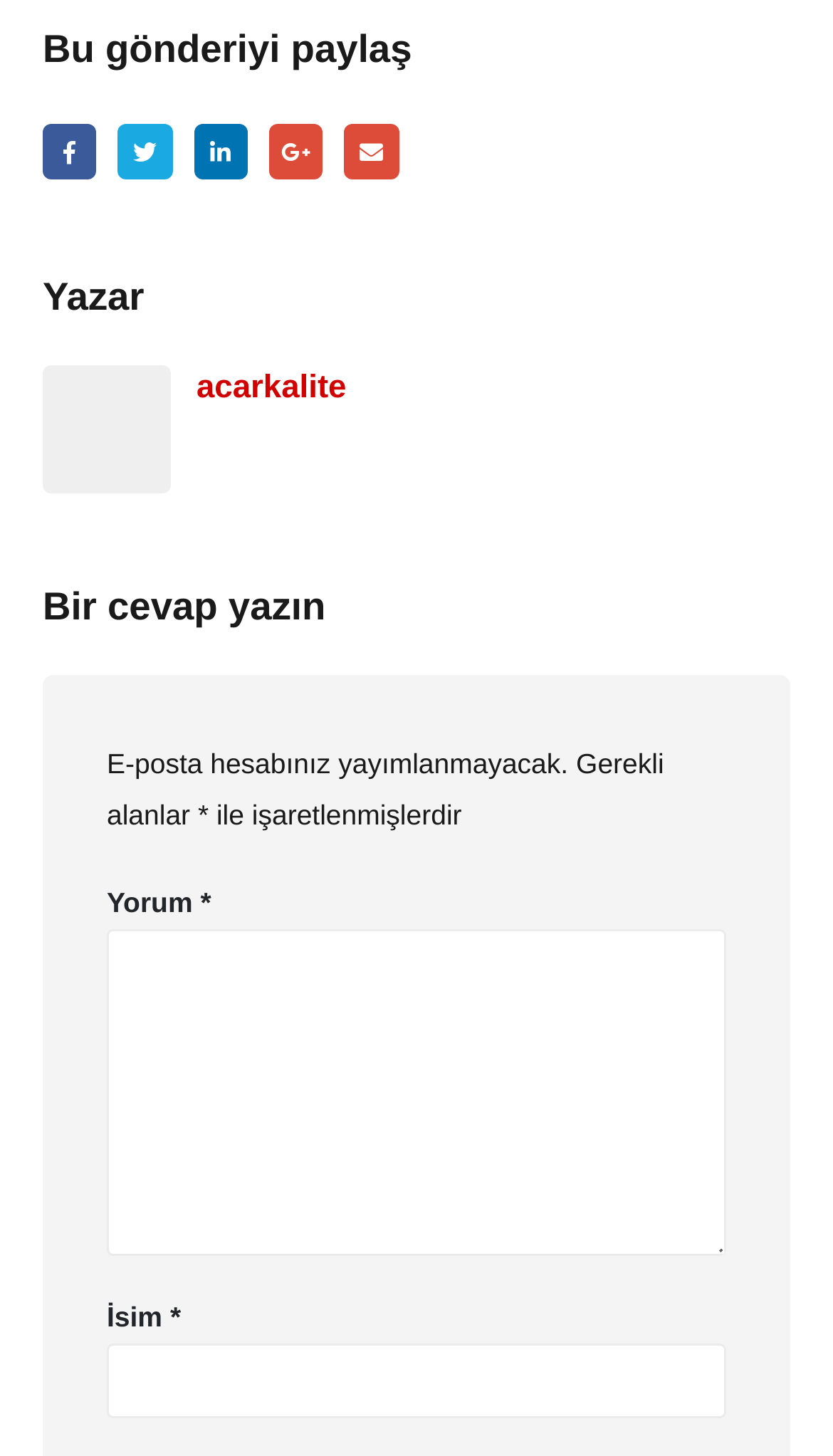Reply to the question with a single word or phrase:
What is the purpose of the textbox below 'Yorum'?

To write a comment